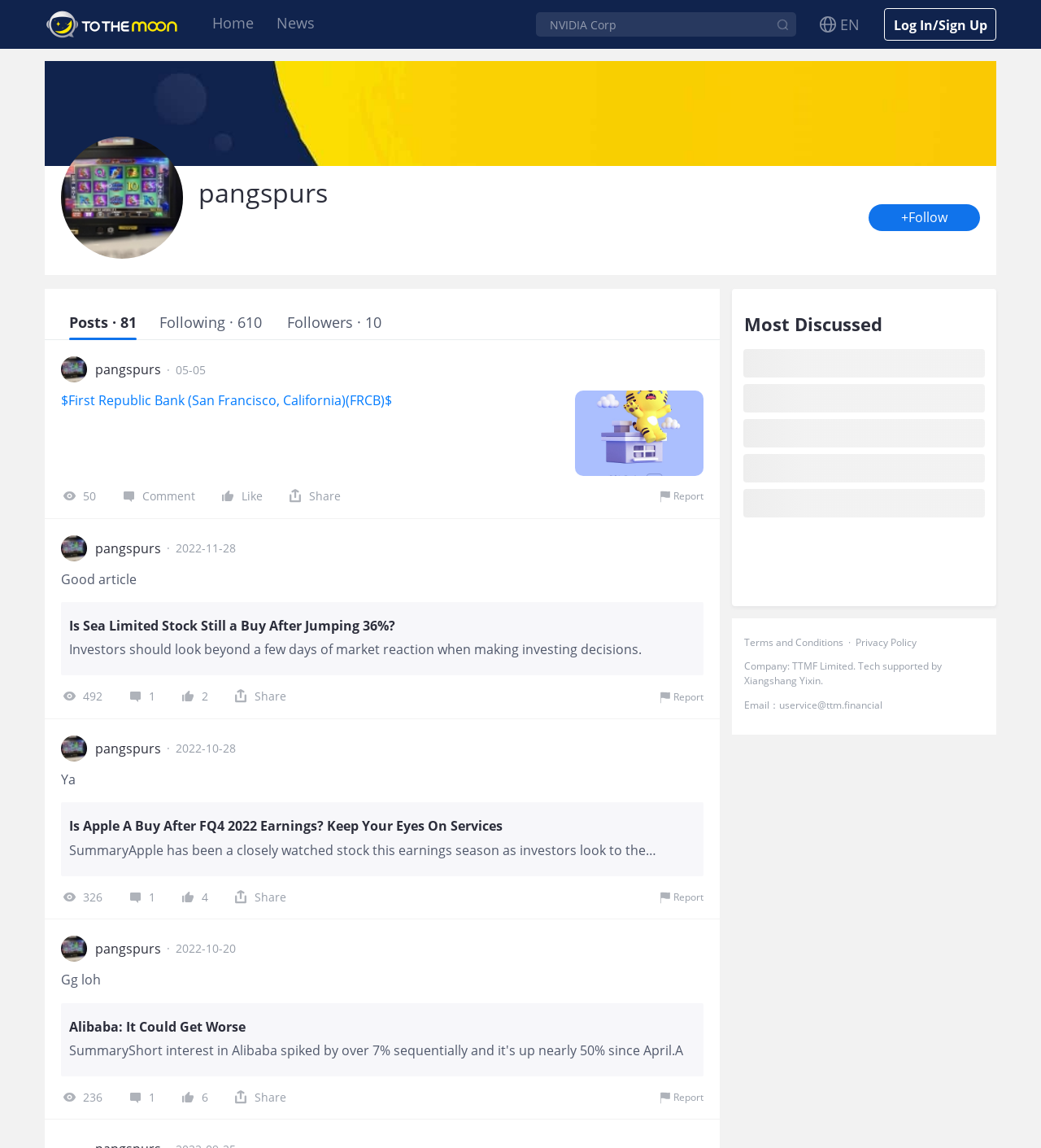Use one word or a short phrase to answer the question provided: 
What is the topic of the first article?

Is Sea Limited Stock Still a Buy After Jumping 36%?